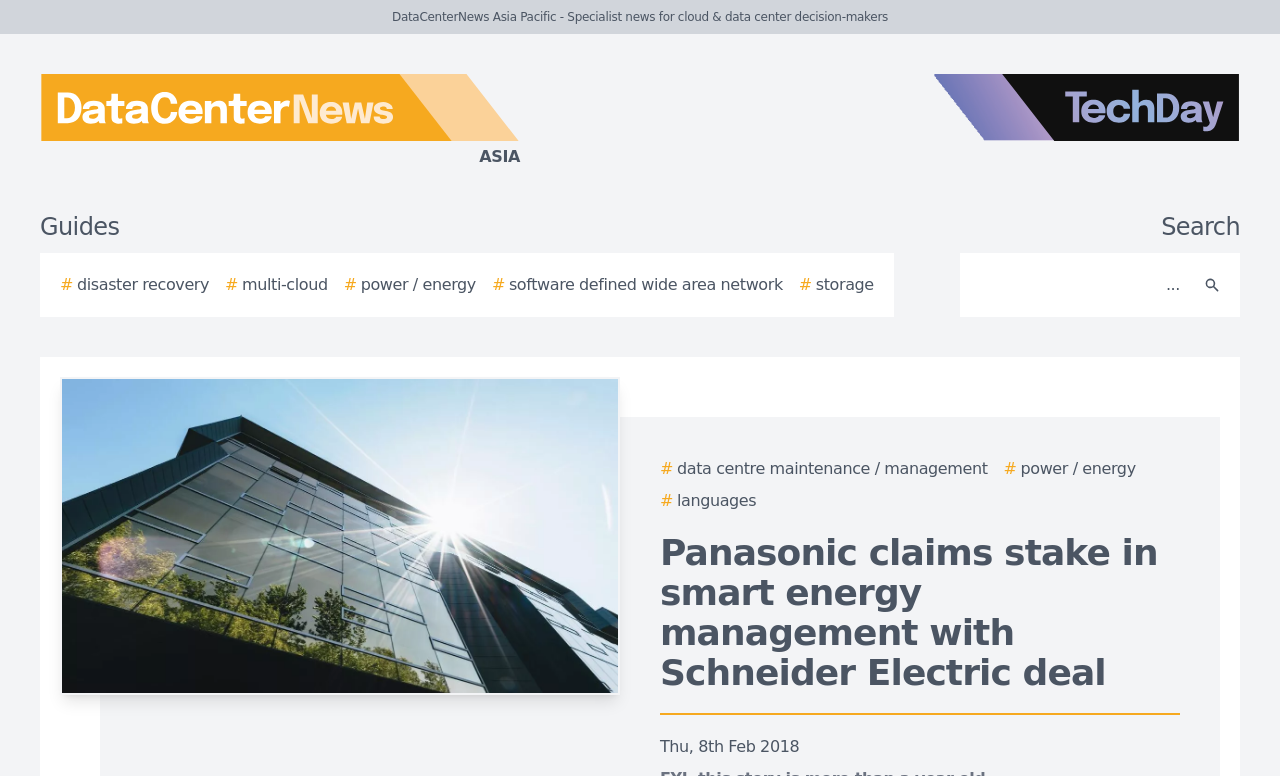For the element described, predict the bounding box coordinates as (top-left x, top-left y, bottom-right x, bottom-right y). All values should be between 0 and 1. Element description: Asia

[0.0, 0.095, 0.438, 0.218]